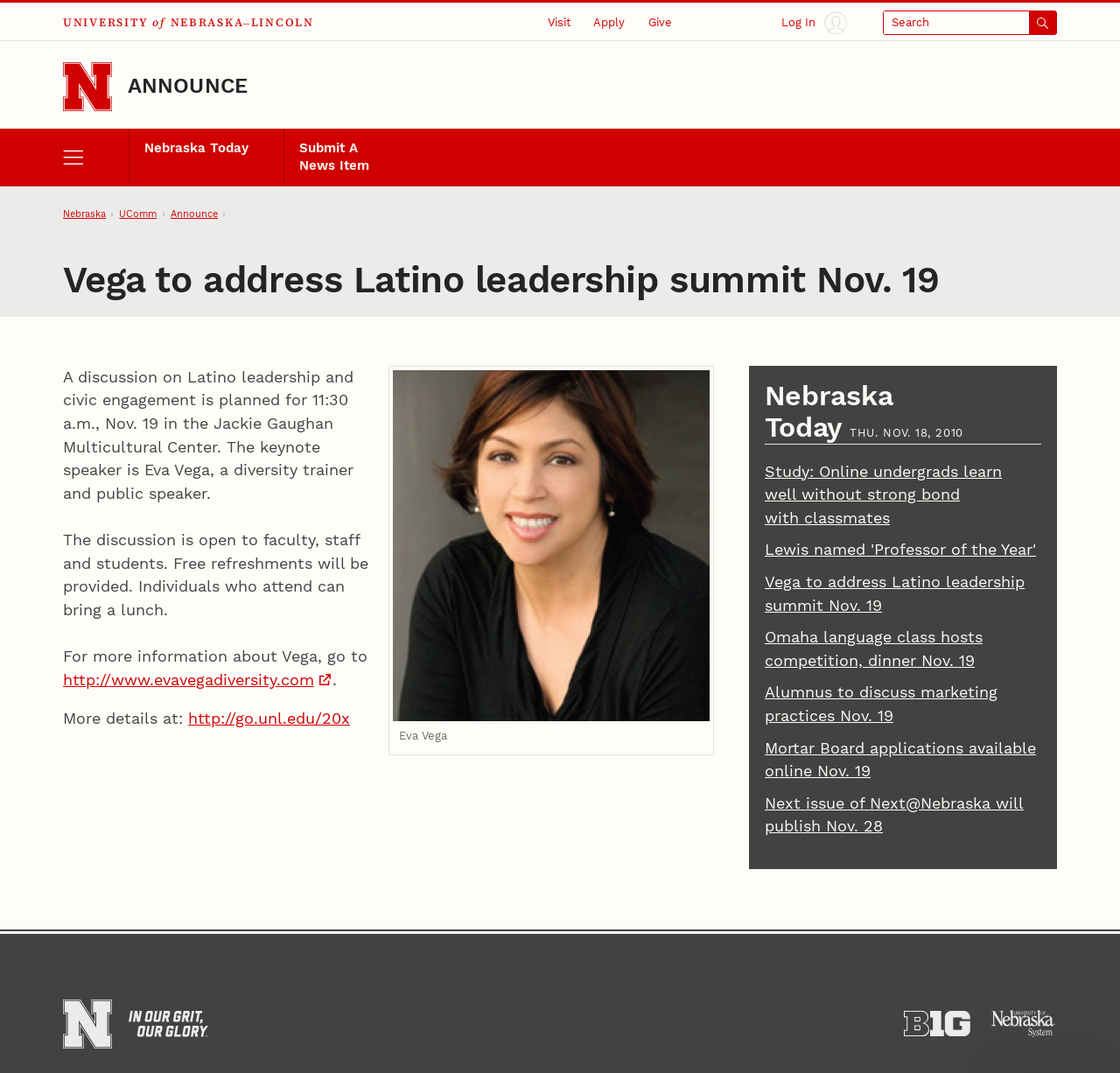Please identify the bounding box coordinates of the area that needs to be clicked to follow this instruction: "Log in to the system".

[0.697, 0.011, 0.756, 0.032]